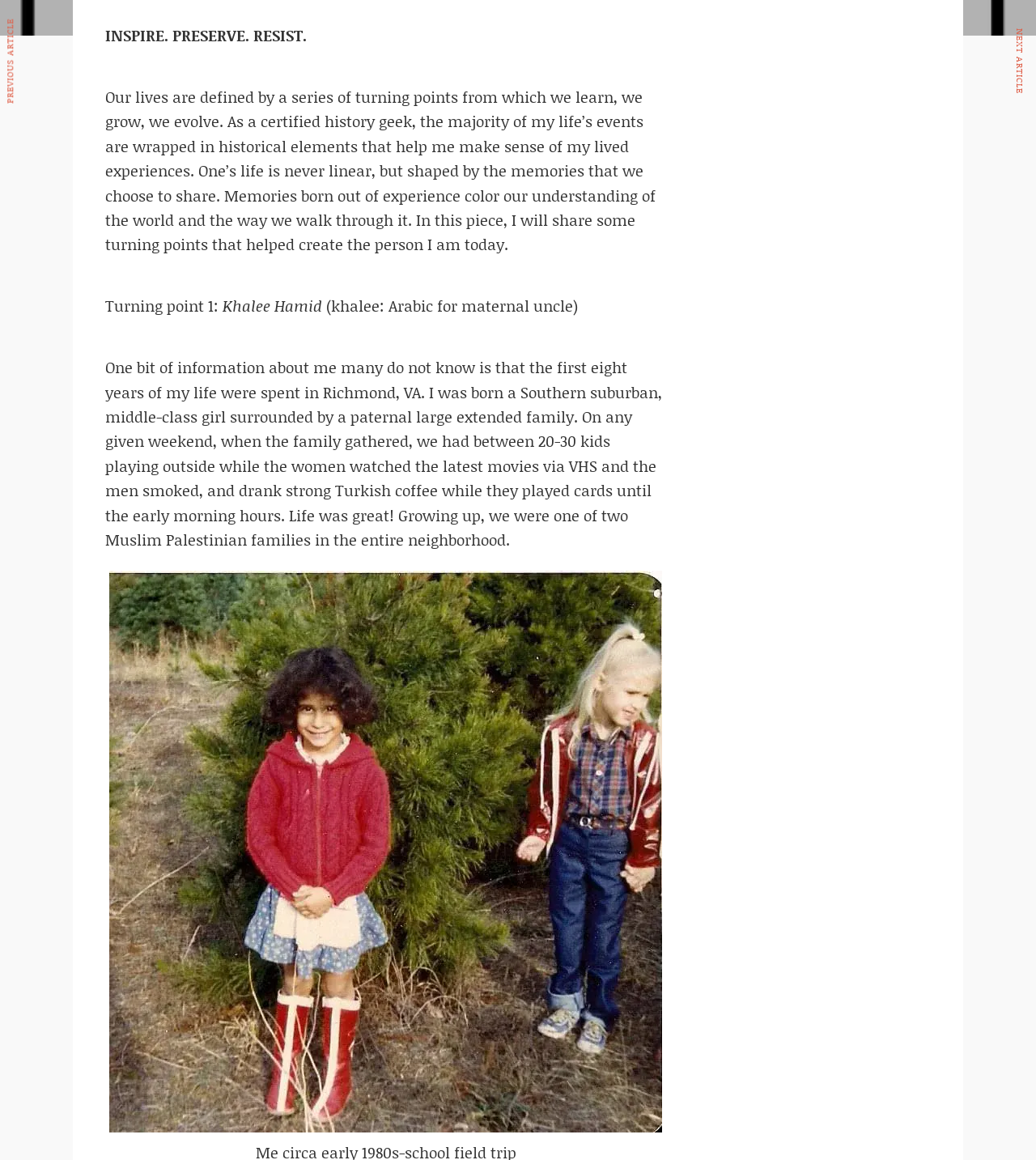Provide the bounding box coordinates, formatted as (top-left x, top-left y, bottom-right x, bottom-right y), with all values being floating point numbers between 0 and 1. Identify the bounding box of the UI element that matches the description: Student Advocacy / Affinity Groups

[0.5, 0.277, 0.68, 0.292]